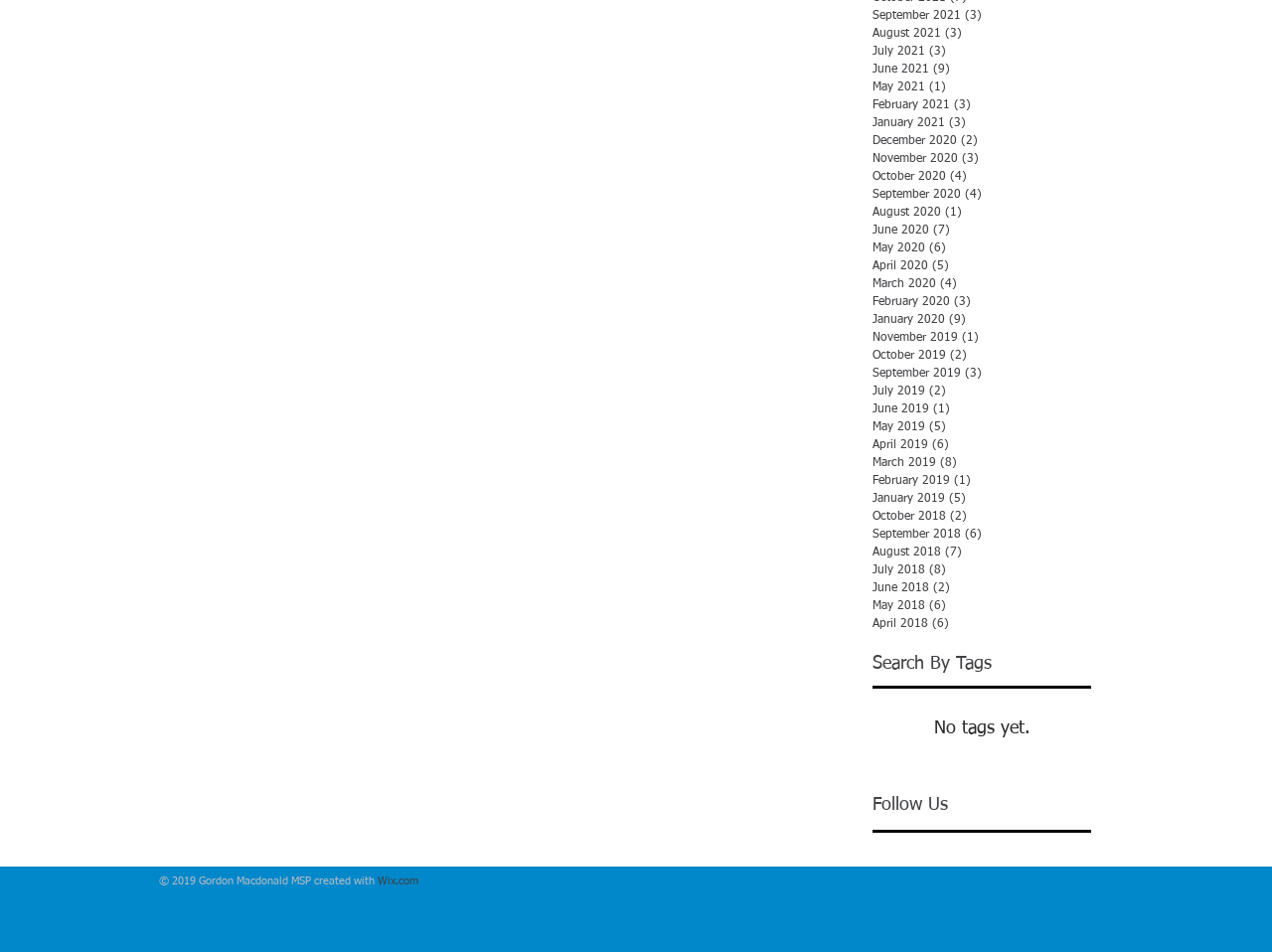Identify the bounding box for the element characterized by the following description: "Wix.com".

[0.297, 0.92, 0.329, 0.932]